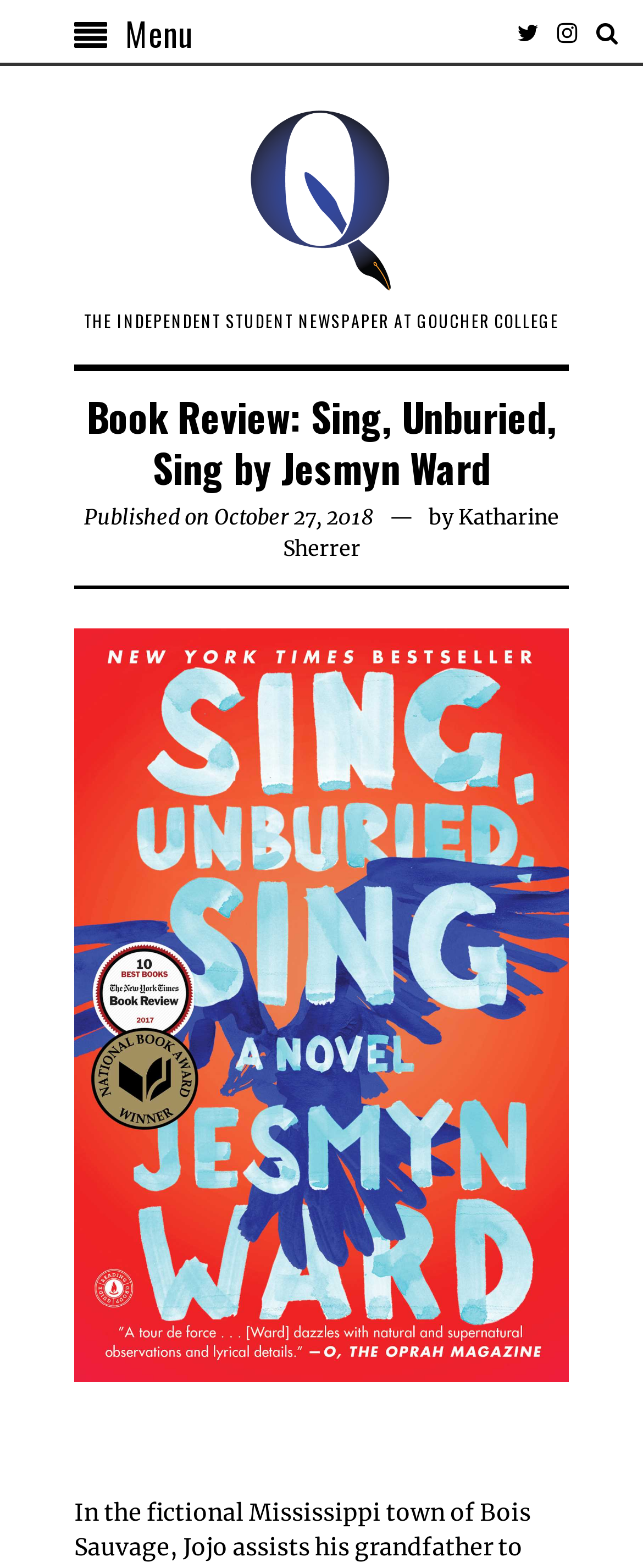From the webpage screenshot, identify the region described by Katharine Sherrer. Provide the bounding box coordinates as (top-left x, top-left y, bottom-right x, bottom-right y), with each value being a floating point number between 0 and 1.

[0.44, 0.322, 0.869, 0.357]